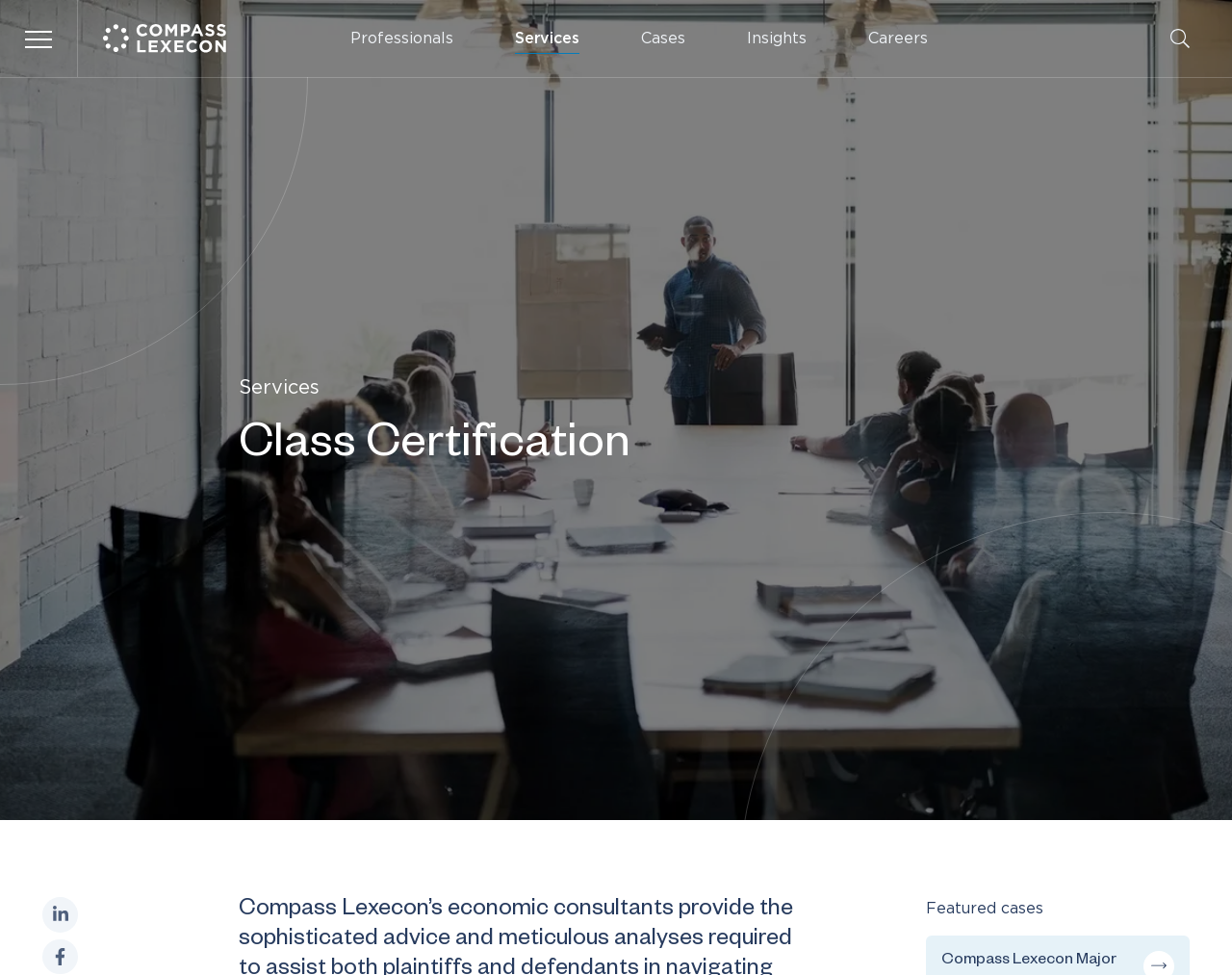Please identify the bounding box coordinates of the element's region that should be clicked to execute the following instruction: "Search the website". The bounding box coordinates must be four float numbers between 0 and 1, i.e., [left, top, right, bottom].

[0.95, 0.03, 0.966, 0.049]